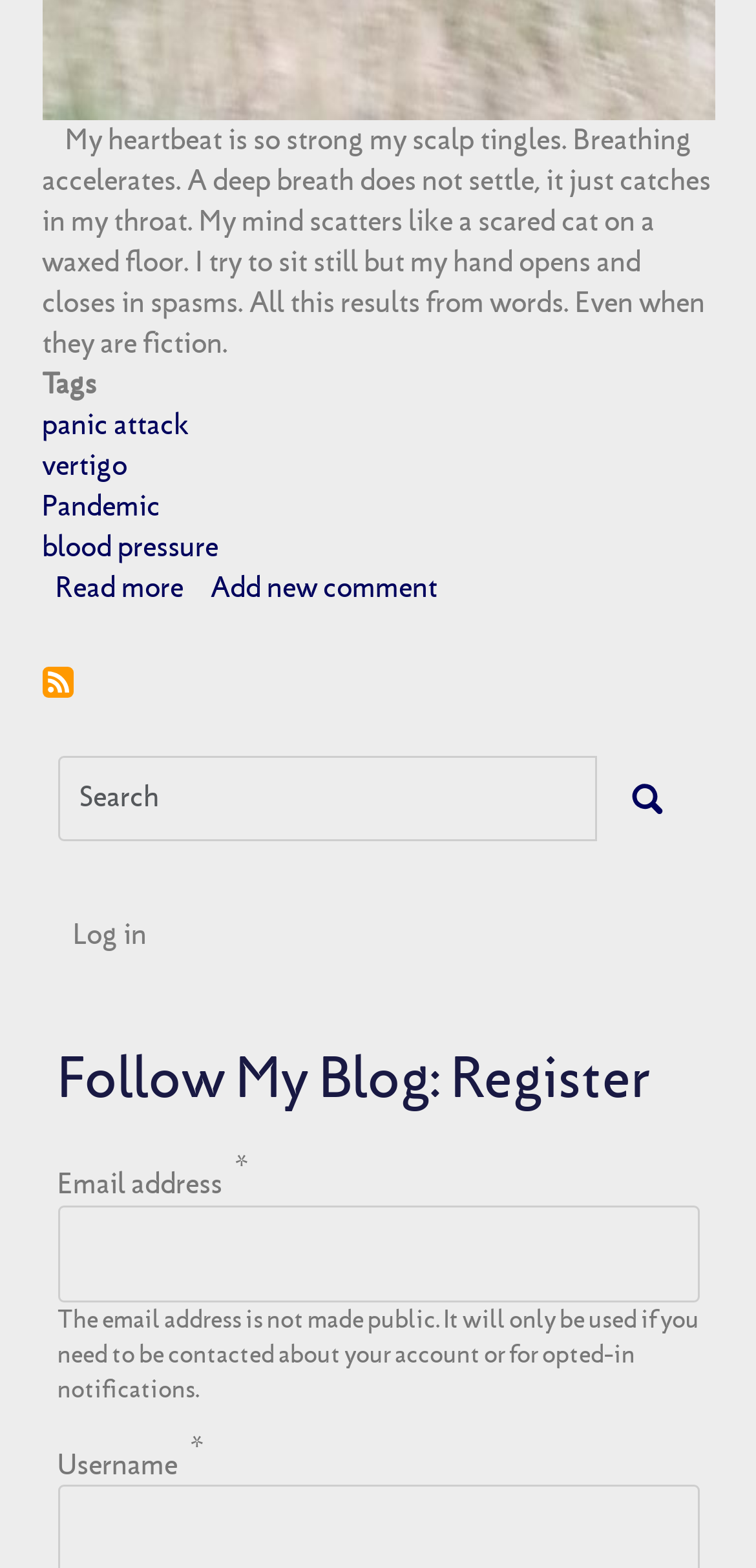Using the provided description Add new comment, find the bounding box coordinates for the UI element. Provide the coordinates in (top-left x, top-left y, bottom-right x, bottom-right y) format, ensuring all values are between 0 and 1.

[0.278, 0.363, 0.578, 0.386]